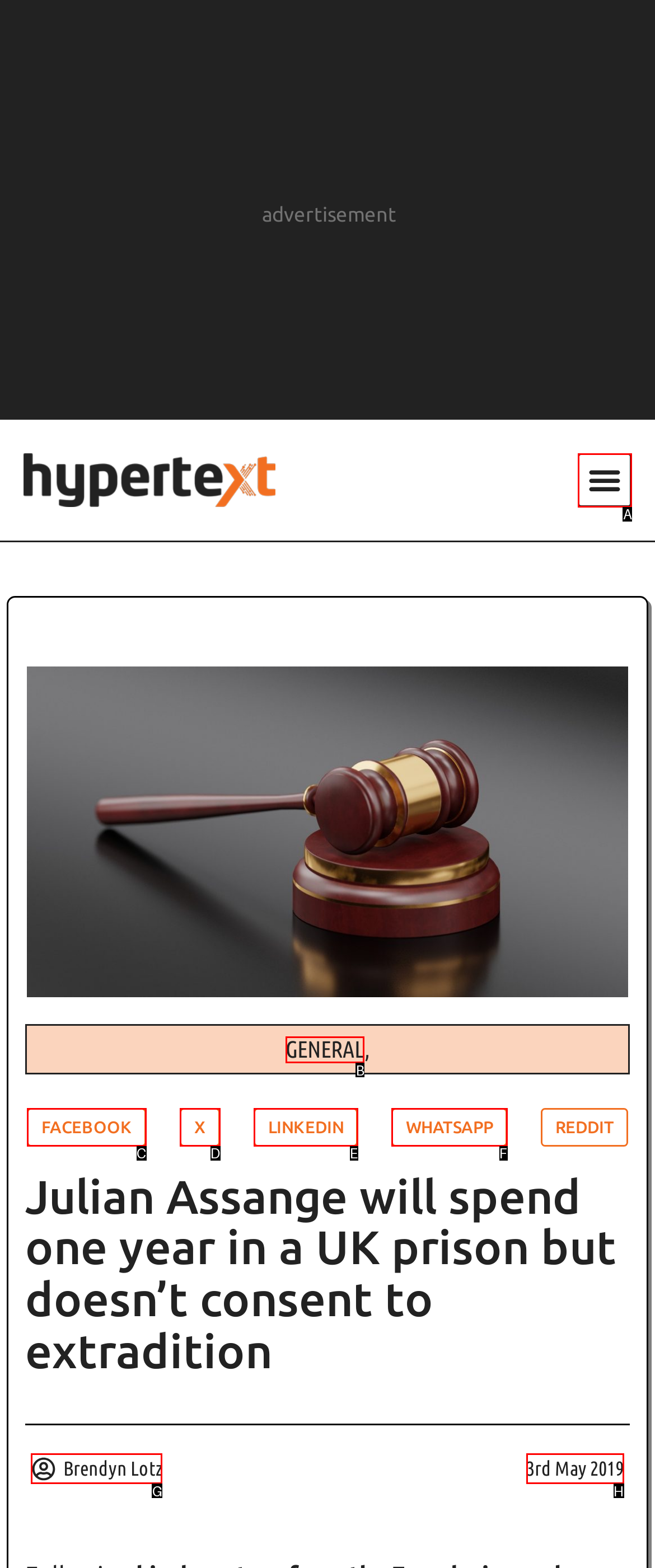Which choice should you pick to execute the task: View the GENERAL section
Respond with the letter associated with the correct option only.

B